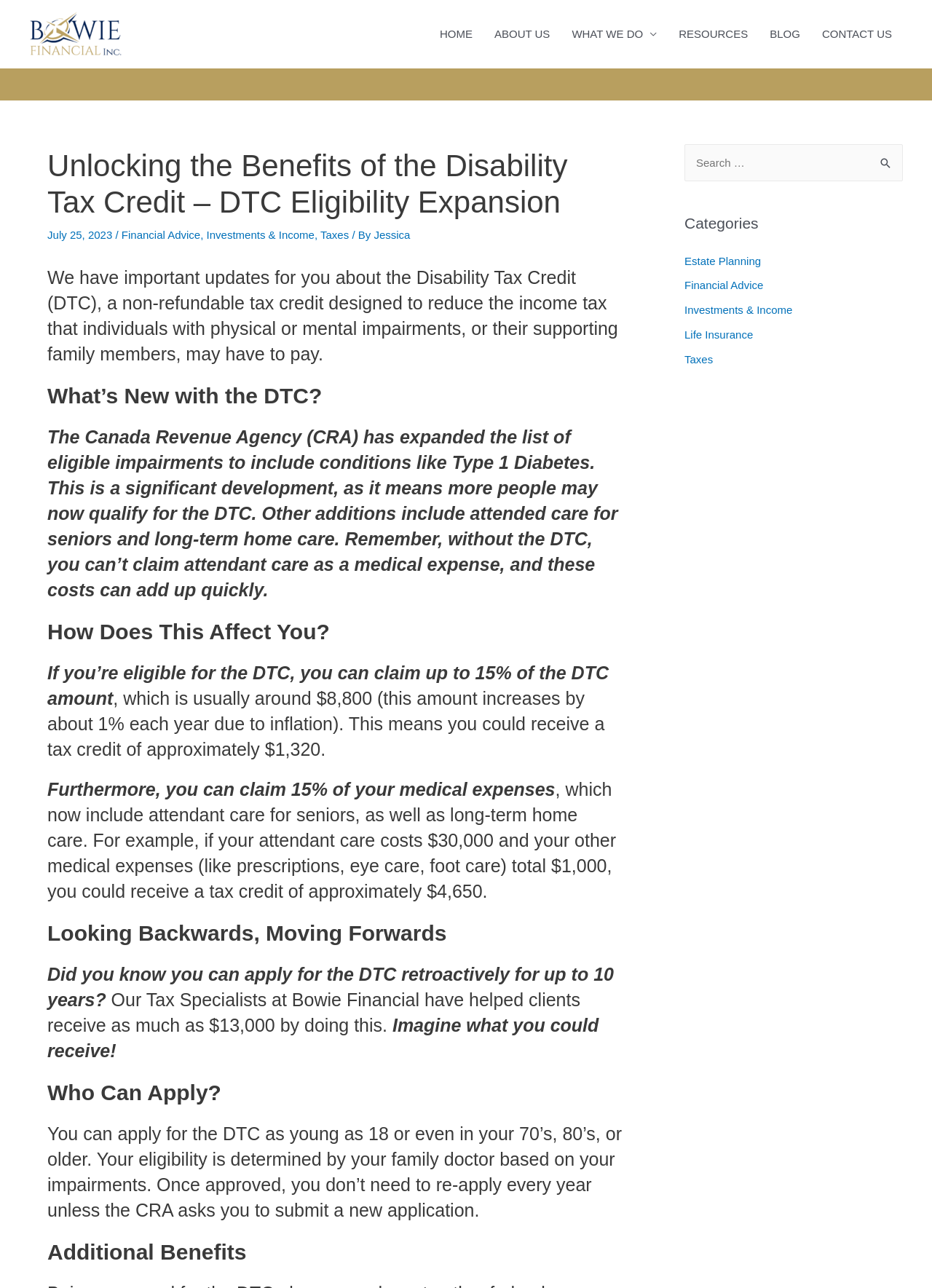Specify the bounding box coordinates of the region I need to click to perform the following instruction: "Contact us". The coordinates must be four float numbers in the range of 0 to 1, i.e., [left, top, right, bottom].

[0.87, 0.0, 0.969, 0.053]